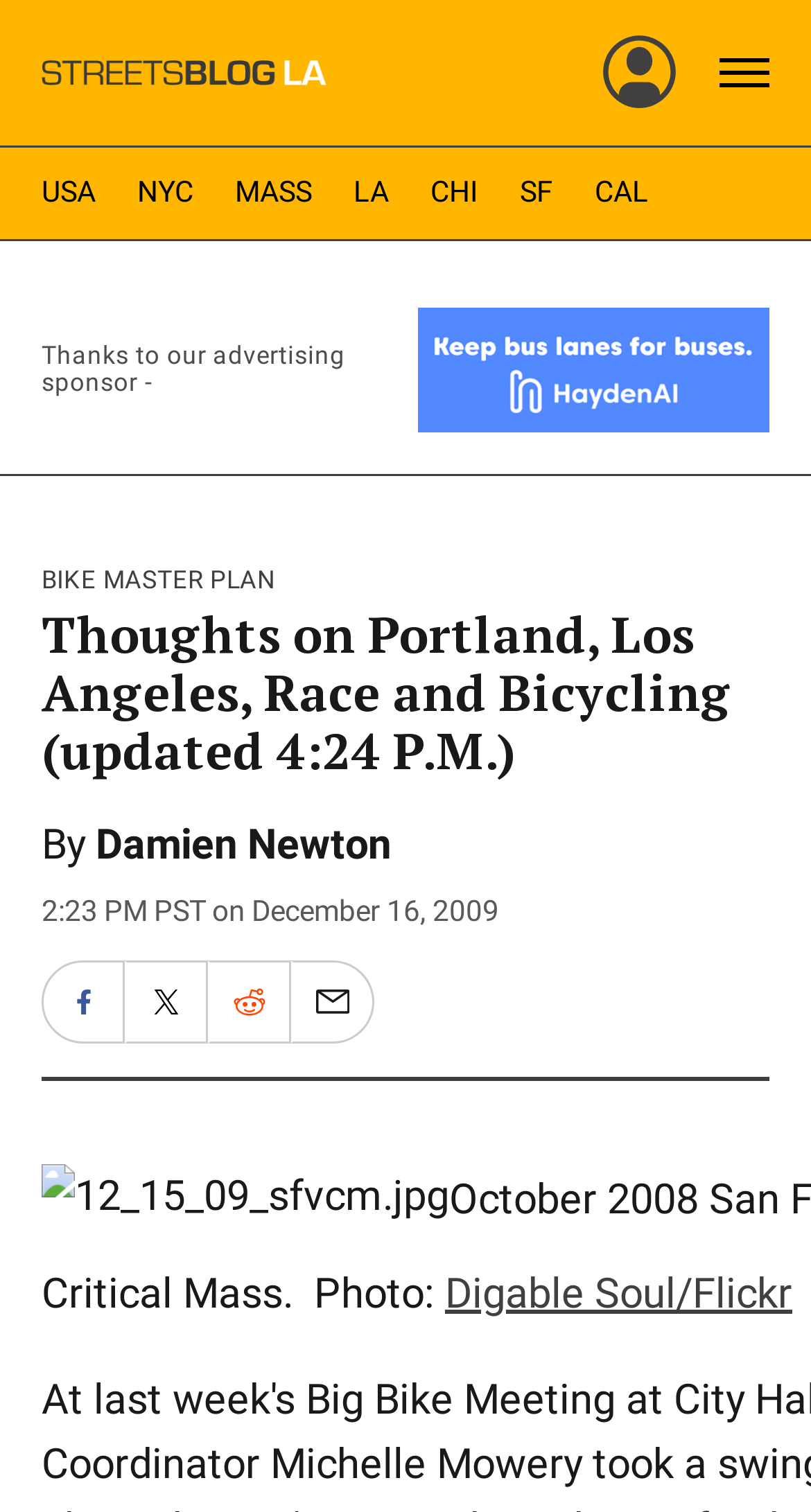Offer an in-depth caption of the entire webpage.

The webpage appears to be a blog post from Streetsblog Los Angeles, with a title "Thoughts on Portland, Los Angeles, Race and Bicycling" and an update timestamp of 4:24 P.M. At the top left, there is a link to the Streetsblog Los Angeles home page, accompanied by a small image. On the top right, there is a button to open a menu.

Below the top section, there is a navigation bar with links to different cities, including USA, NYC, MASS, LA, CHI, SF, and CAL. 

The main content of the page starts with a link to an advertising sponsor, Keep bus lanes for buses, presented by HaydenAI, which is accompanied by an image. Below this, there is a link to a Bike Master Plan.

The main article title is followed by the author's name, Damien Newton, and a timestamp of 2:23 PM PST on December 16, 2009. The article content is not explicitly described in the accessibility tree, but it likely discusses the topic of bicycling in Los Angeles.

At the bottom of the article, there are links to share the content on Facebook, X (formerly Twitter), Reddit, and Email, each accompanied by a small image. Below these links, there is a large image, likely related to the article's content, with a caption "October 2008 San Fernando Valley Critical Mass. Photo: Digable Soul/Flickr".